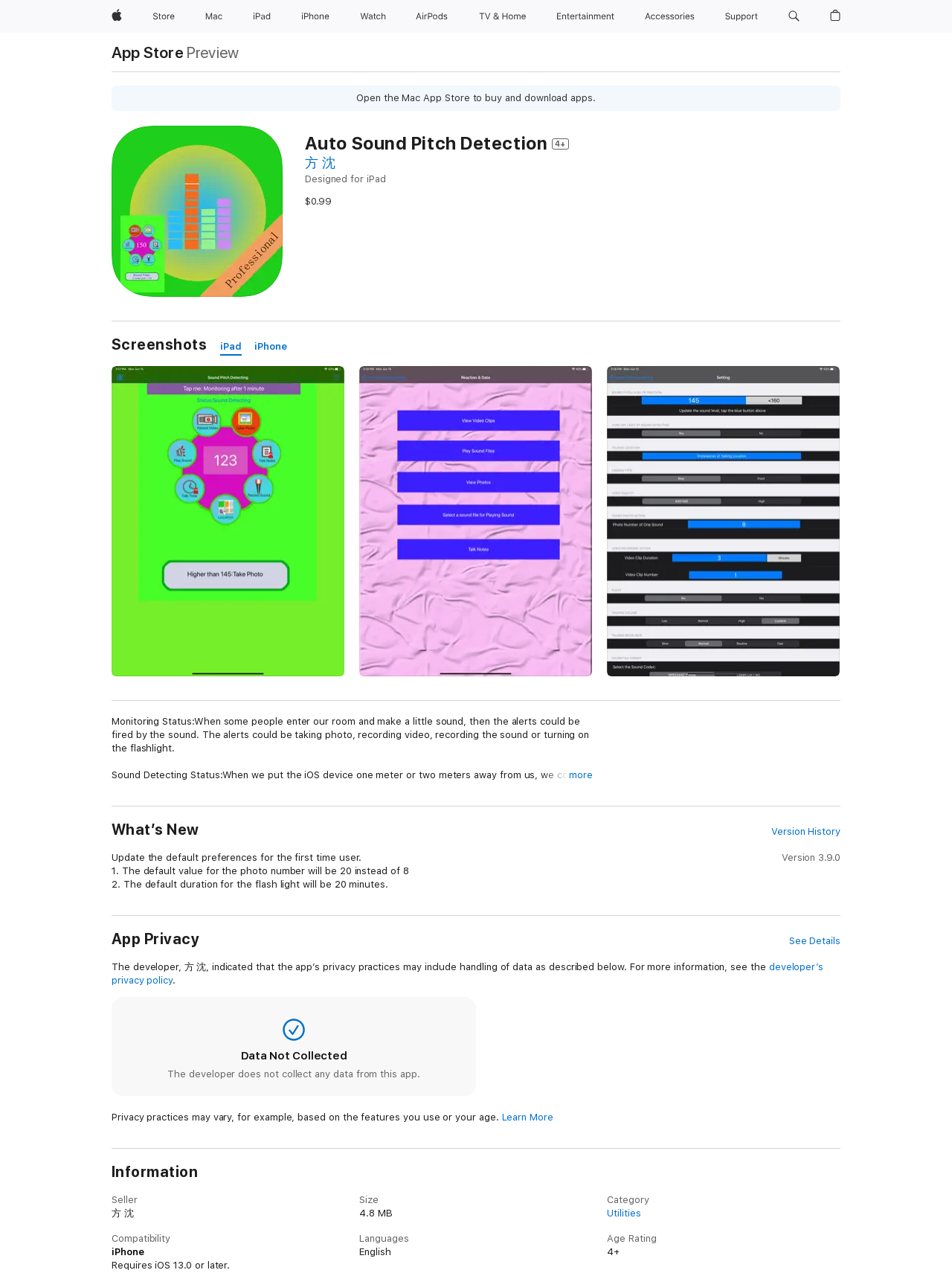Identify and provide the bounding box coordinates of the UI element described: "parent_node: 0 aria-label="Shopping Bag"". The coordinates should be formatted as [left, top, right, bottom], with each number being a float between 0 and 1.

[0.866, 0.0, 0.889, 0.026]